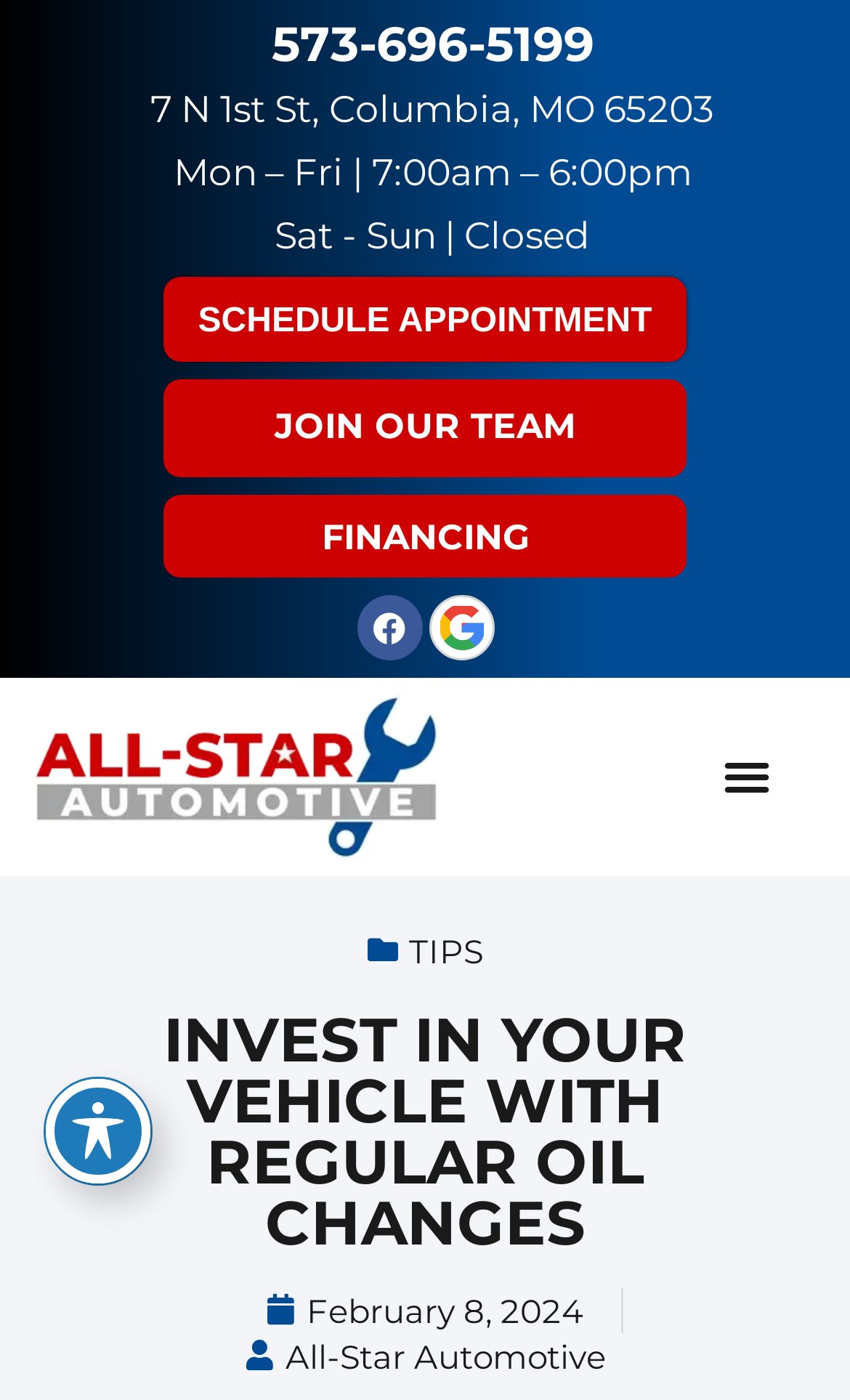Please determine the bounding box coordinates, formatted as (top-left x, top-left y, bottom-right x, bottom-right y), with all values as floating point numbers between 0 and 1. Identify the bounding box of the region described as: Tips

[0.481, 0.664, 0.568, 0.694]